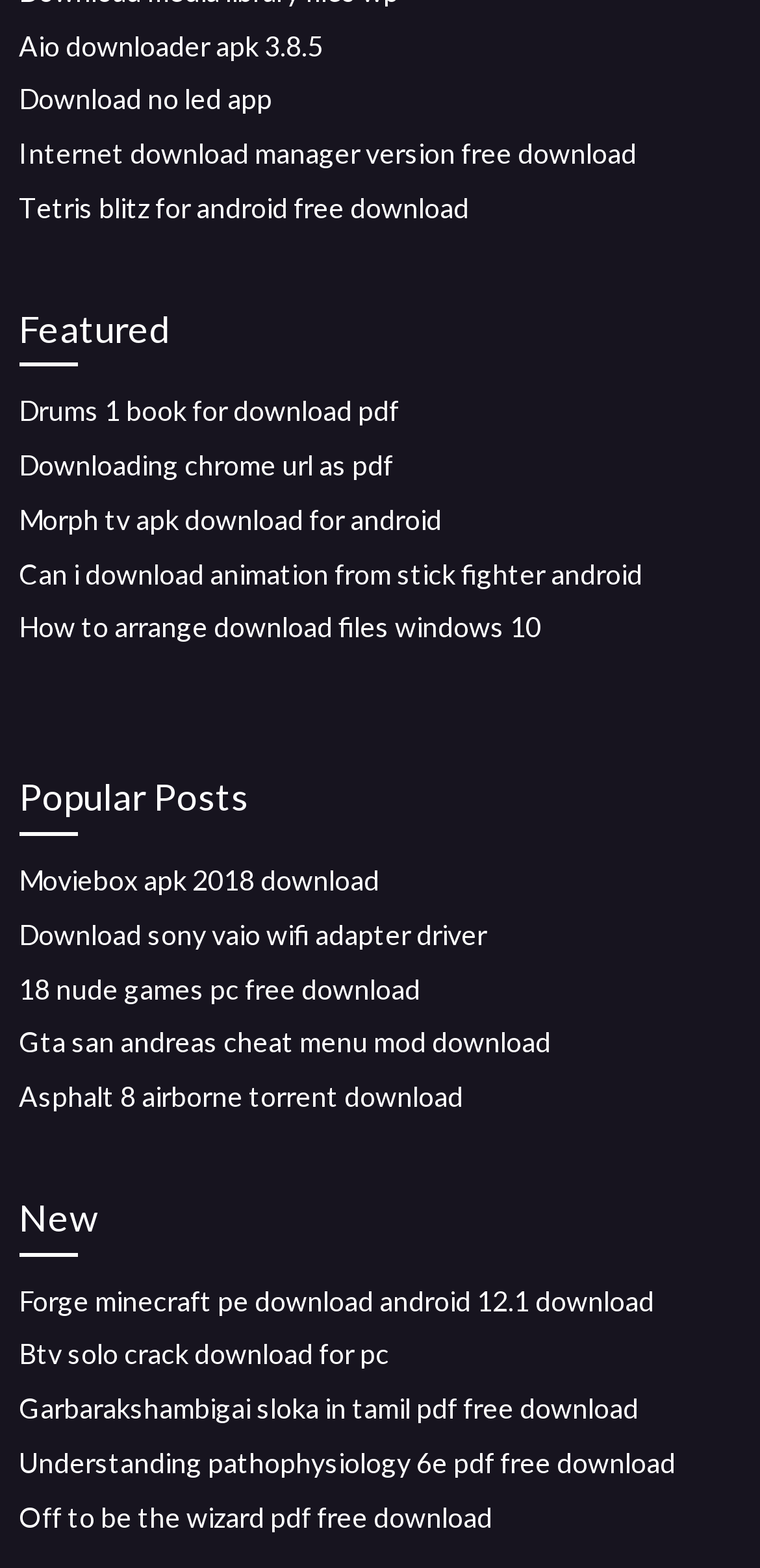How many links are under the 'Featured' heading?
Based on the screenshot, respond with a single word or phrase.

7